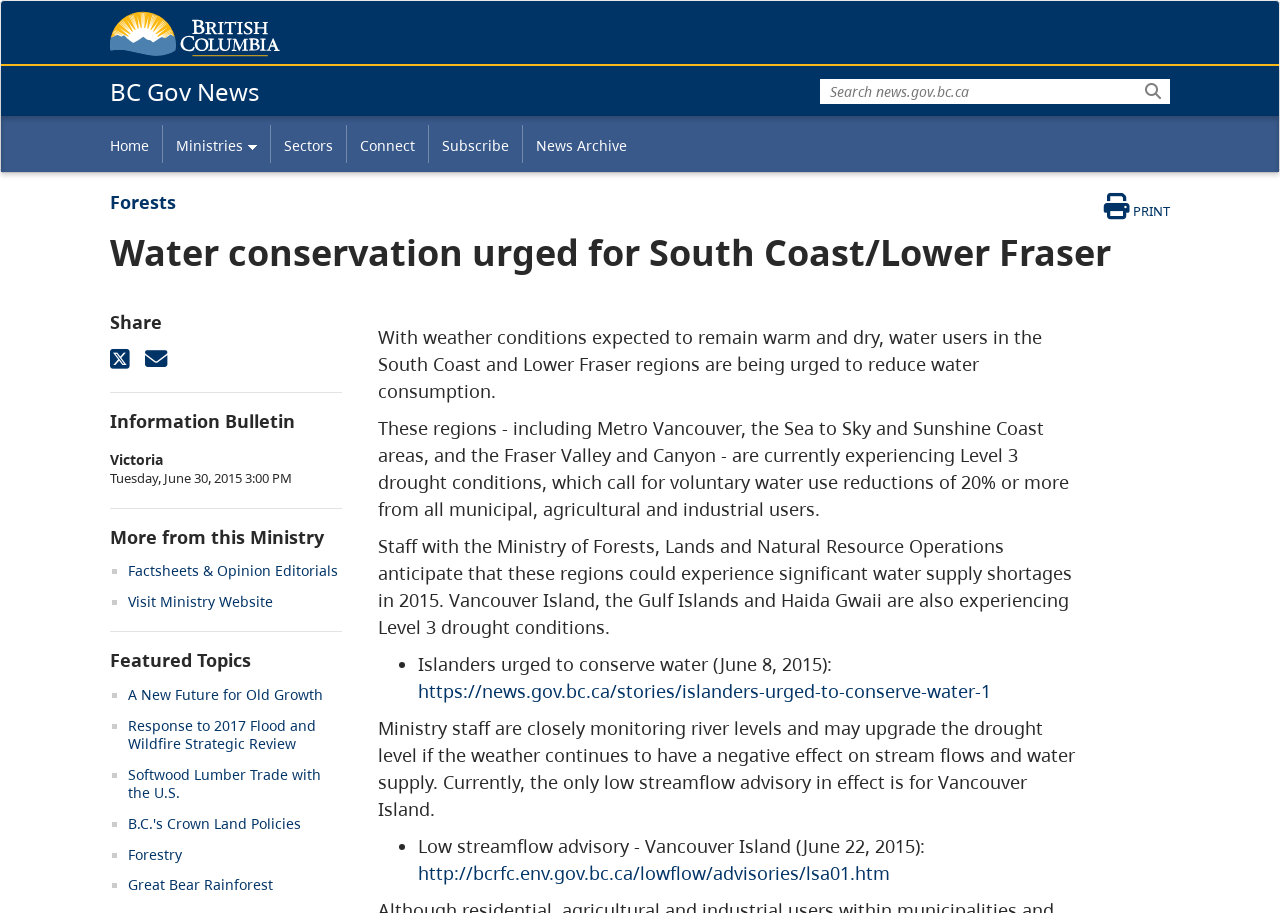What is the name of the ministry mentioned in the webpage?
Provide a detailed answer to the question, using the image to inform your response.

I found the answer by looking at the text content of the webpage, specifically the section that mentions 'Staff with the Ministry of Forests, Lands and Natural Resource Operations anticipate that these regions could experience significant water supply shortages in 2015.'